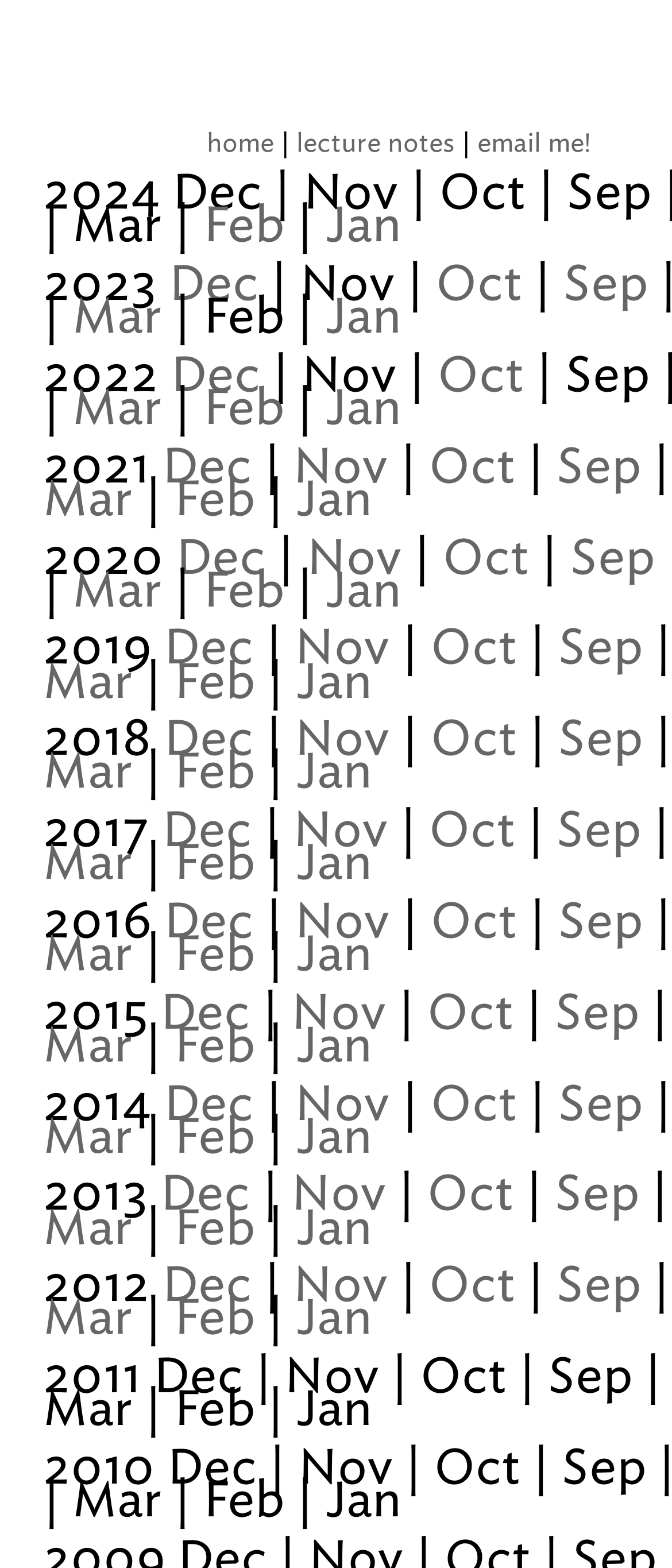Please determine the bounding box coordinates of the element to click on in order to accomplish the following task: "go to home". Ensure the coordinates are four float numbers ranging from 0 to 1, i.e., [left, top, right, bottom].

[0.308, 0.081, 0.408, 0.101]